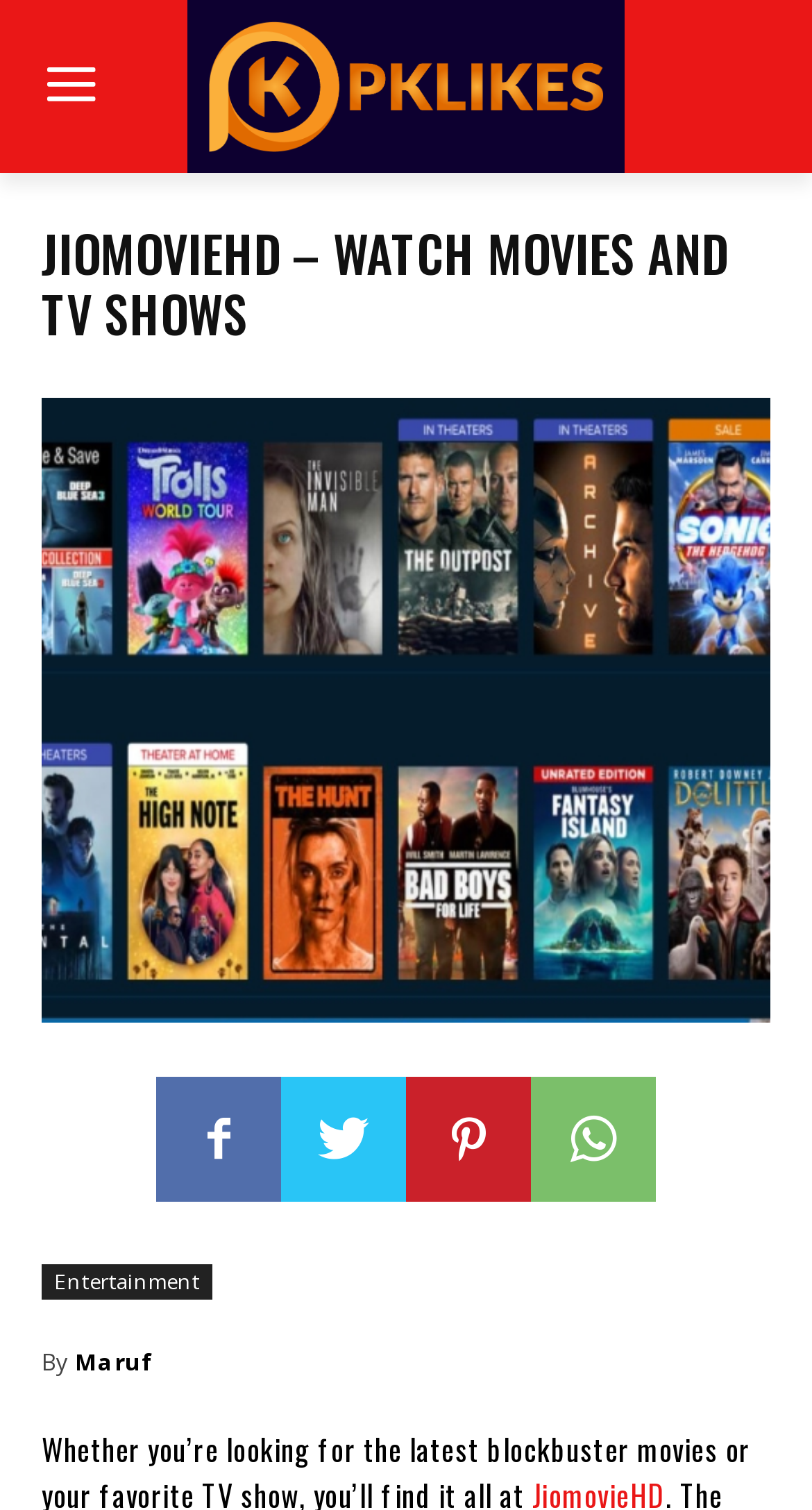How many social media links are present?
Answer the question with a detailed explanation, including all necessary information.

There are four social media links present on the webpage, which are represented by icons '', '', '', and '' located at the top right of the webpage with bounding box coordinates of [0.192, 0.713, 0.346, 0.796], [0.346, 0.713, 0.5, 0.796], [0.5, 0.713, 0.654, 0.796], and [0.654, 0.713, 0.808, 0.796] respectively.